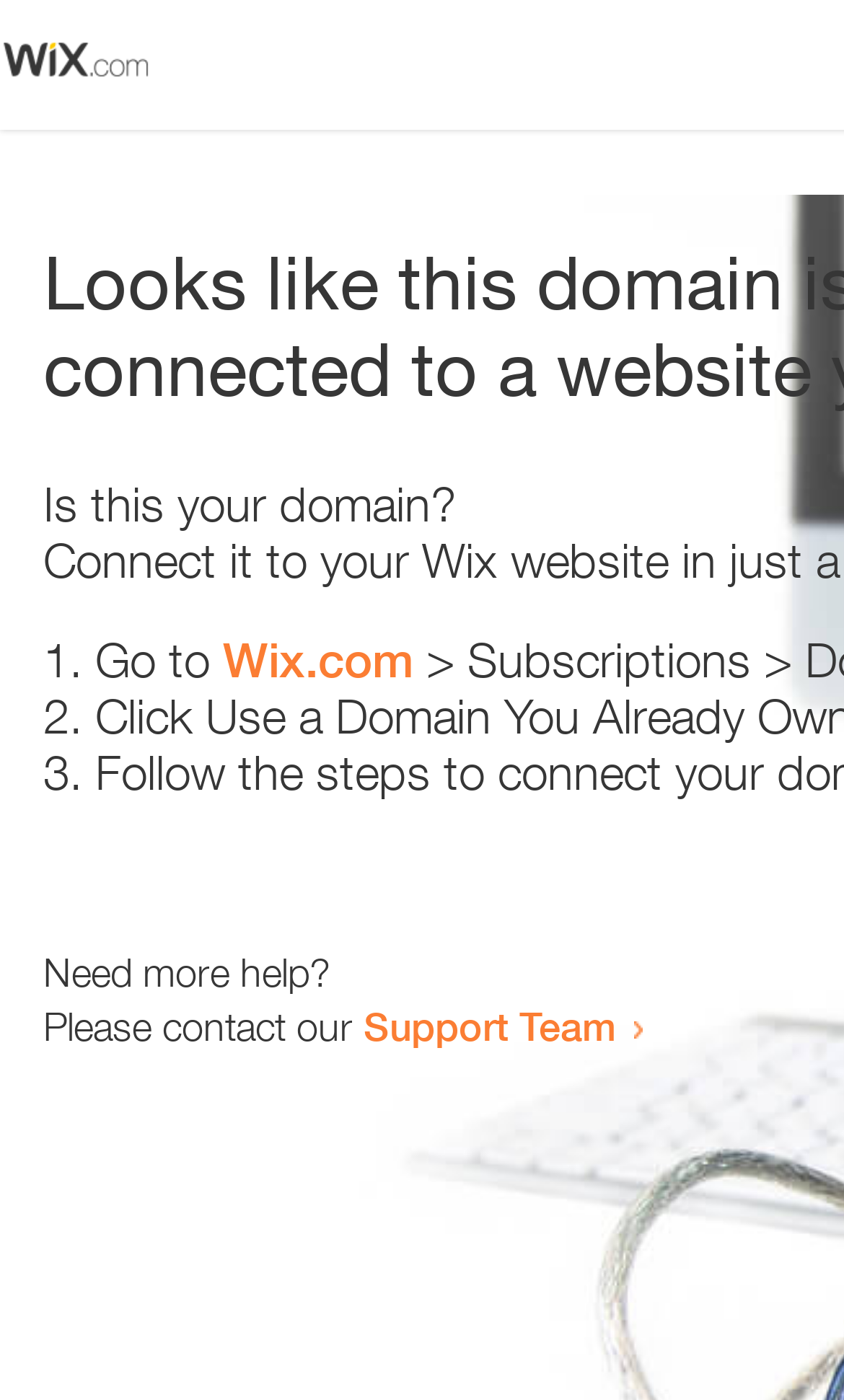For the given element description Support Team, determine the bounding box coordinates of the UI element. The coordinates should follow the format (top-left x, top-left y, bottom-right x, bottom-right y) and be within the range of 0 to 1.

[0.431, 0.716, 0.731, 0.75]